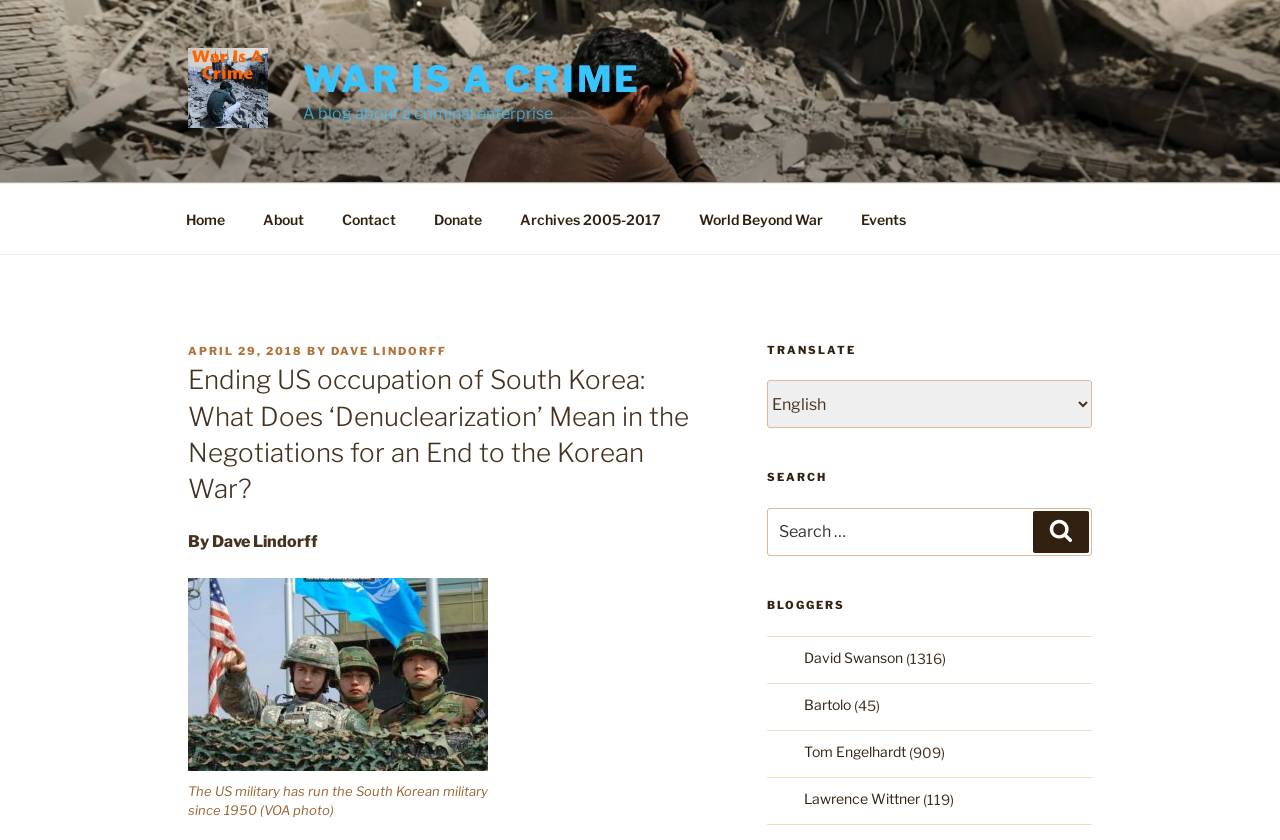Offer a thorough description of the webpage.

The webpage is about a blog post titled "Ending US occupation of South Korea: What Does ‘Denuclearization’ Mean in the Negotiations for an End to the Korean War?" on the website "War Is A Crime". 

At the top left, there is a logo of "War Is A Crime" with a link to the website's homepage. Next to it, there is a tagline "A blog about a criminal enterprise". 

On the top right, there is a navigation menu with links to "Home", "About", "Contact", "Donate", "Archives 2005-2017", "World Beyond War", and "Events". 

Below the navigation menu, there is a header section with information about the blog post, including the date "APRIL 29, 2018" and the author "DAVE LINDORFF". 

The main content of the webpage is the blog post, which has a heading "Ending US occupation of South Korea: What Does ‘Denuclearization’ Mean in the Negotiations for an End to the Korean War?". 

On the right side of the webpage, there are three sections: "TRANSLATE", "SEARCH", and "BLOGGERS". The "TRANSLATE" section has a combobox to select a language. The "SEARCH" section has a search box with a button to search for specific content. The "BLOGGERS" section lists several bloggers with their names and the number of posts they have written.

There is also a figure with a caption "The US military has run the South Korean military since 1950 (VOA photo)" located below the blog post.